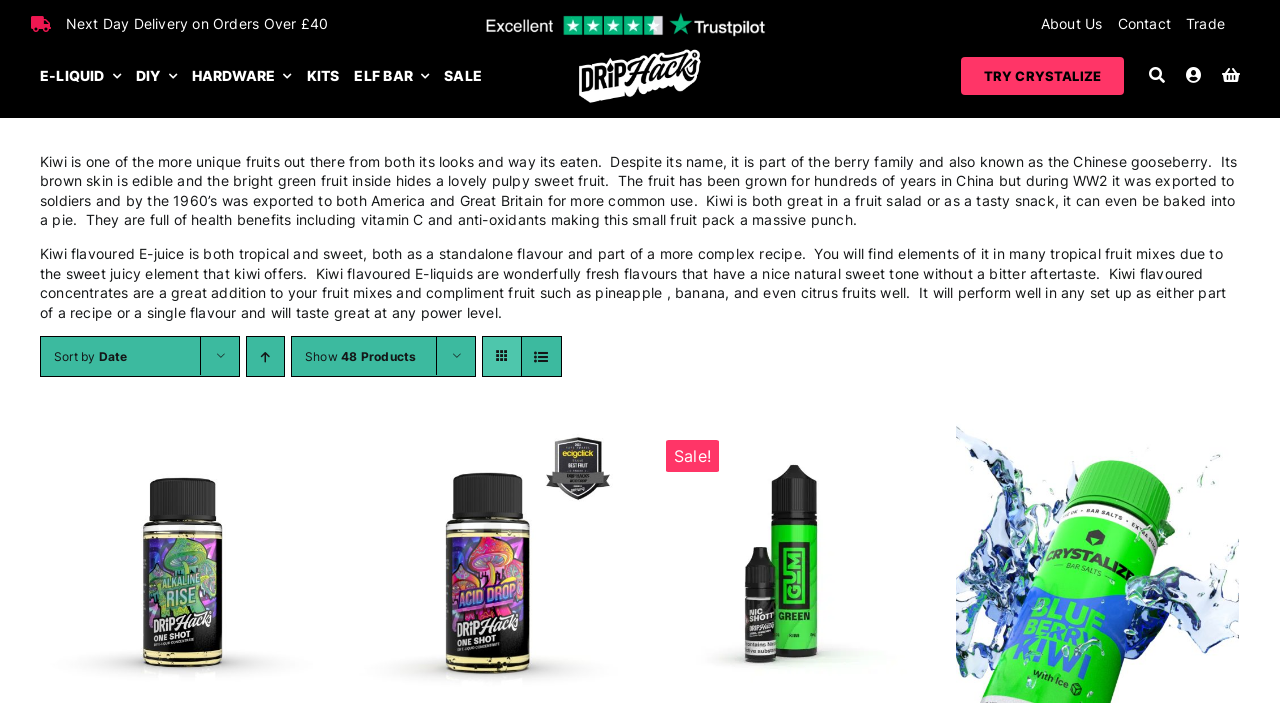Pinpoint the bounding box coordinates of the element you need to click to execute the following instruction: "Click on 'About Us'". The bounding box should be represented by four float numbers between 0 and 1, in the format [left, top, right, bottom].

[0.813, 0.021, 0.861, 0.045]